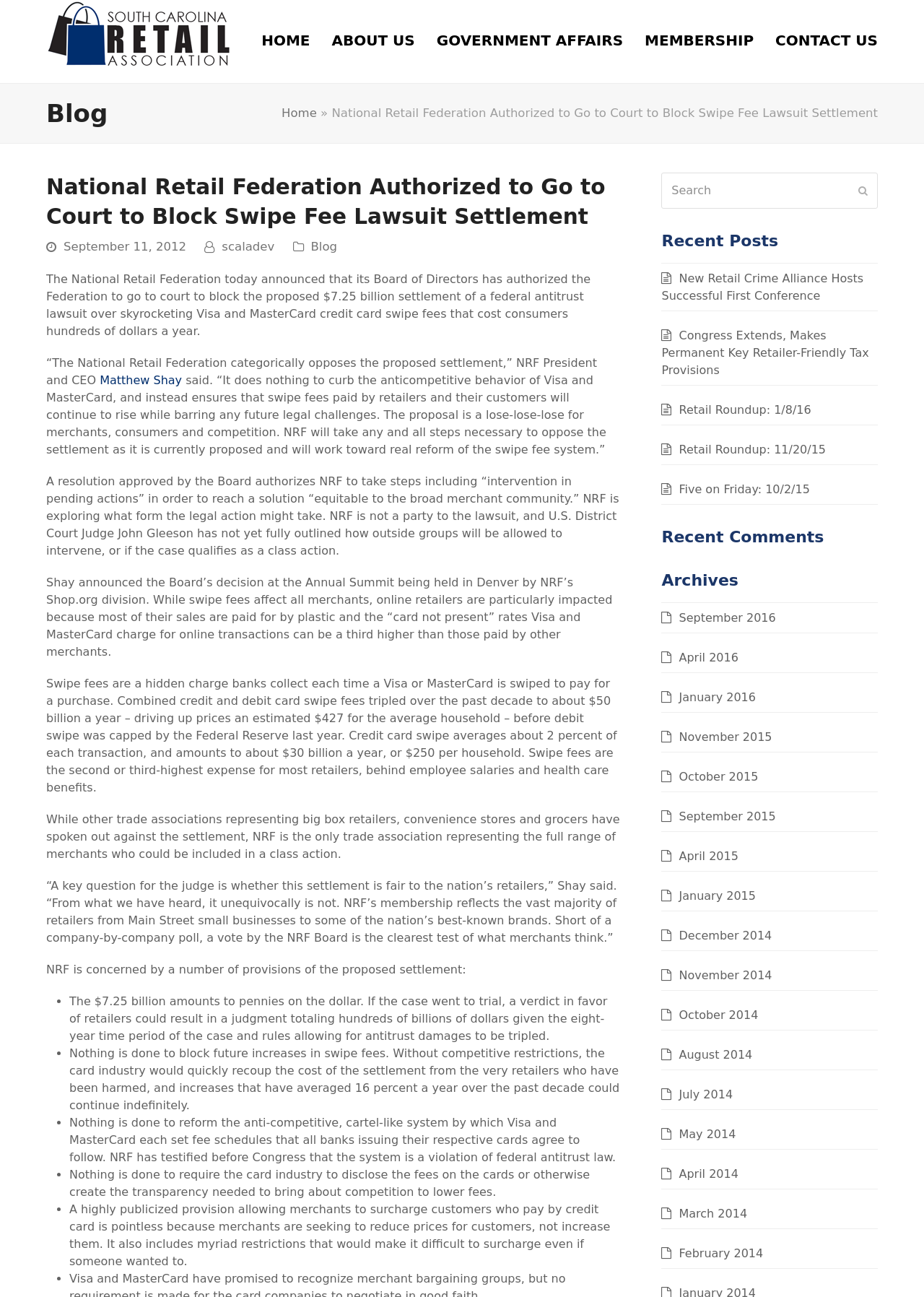Reply to the question with a single word or phrase:
What is the proposed settlement amount?

$7.25 billion